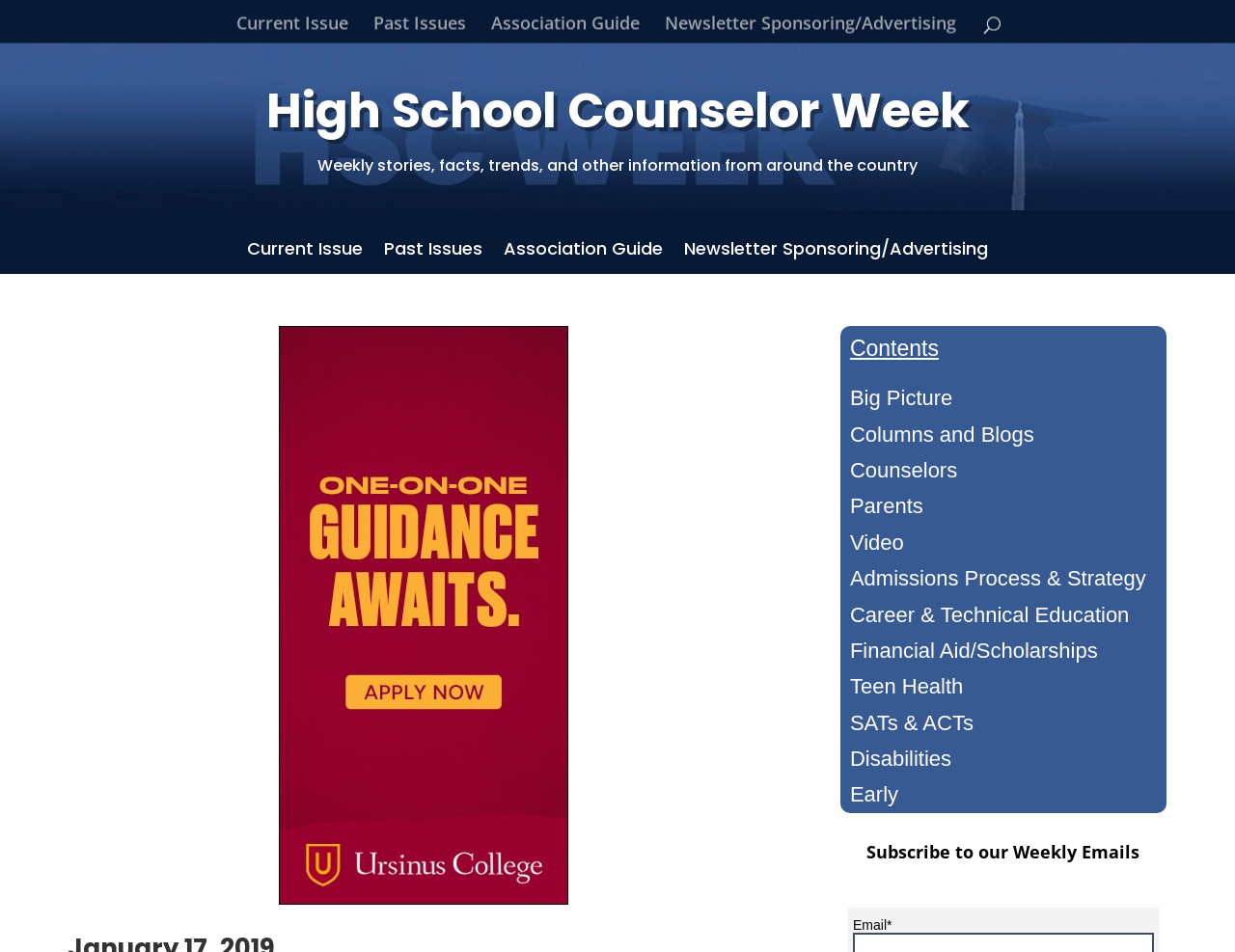Determine the bounding box coordinates for the area that should be clicked to carry out the following instruction: "Read about big picture".

[0.688, 0.405, 0.771, 0.431]